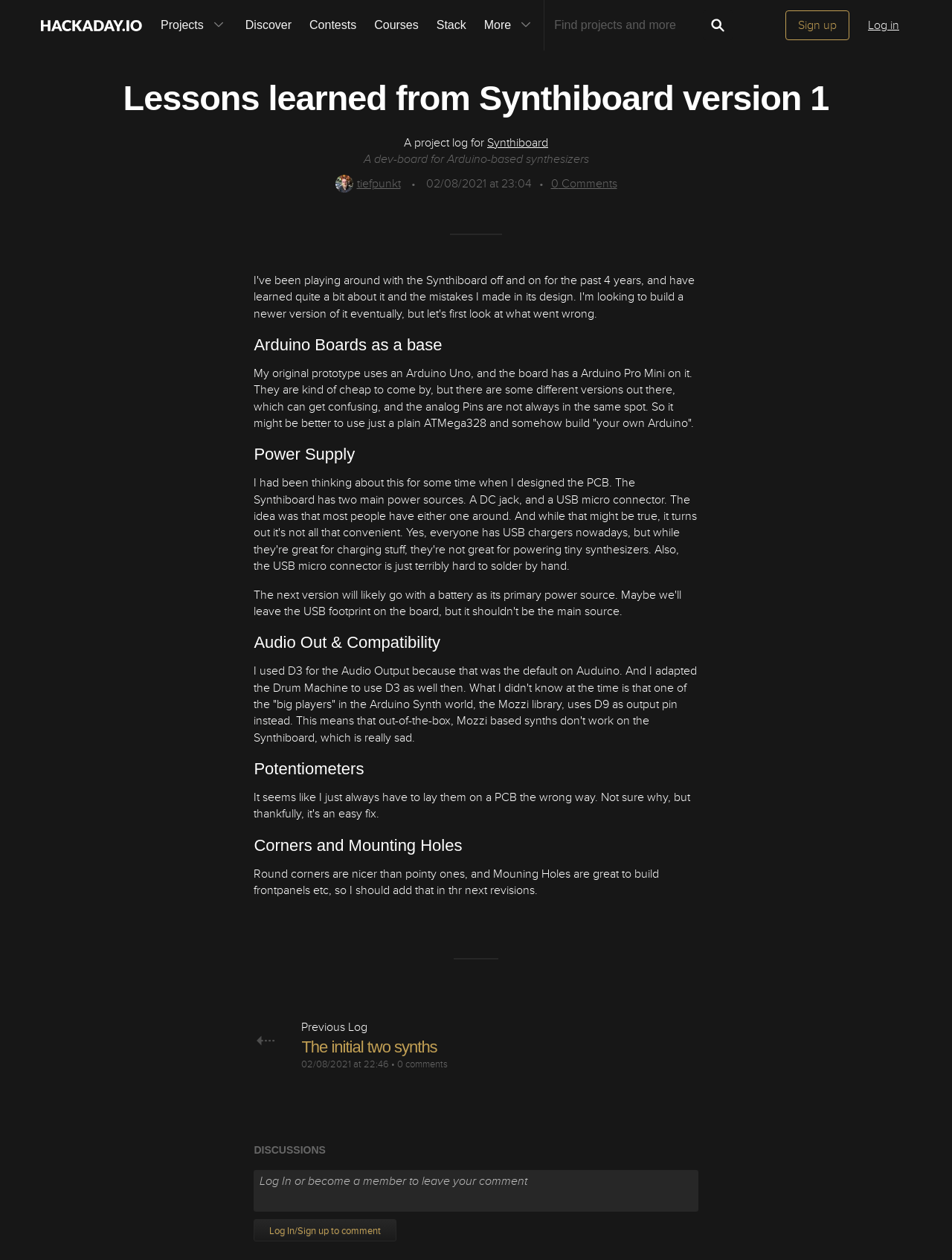How many comments are there on the project log?
Please provide a full and detailed response to the question.

According to the webpage, there are 0 comments on the project log, as indicated by the link '0 Comments'.